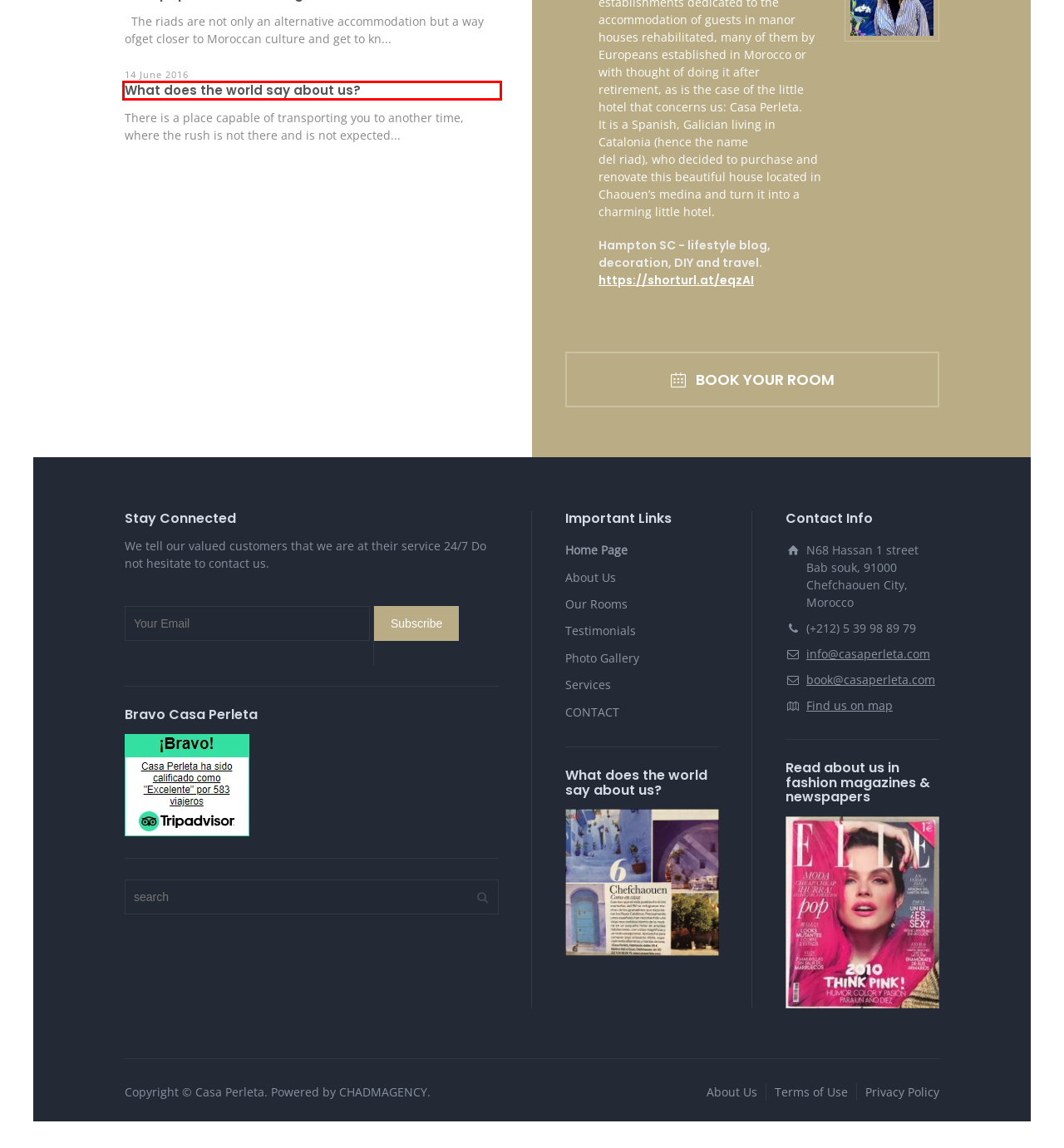Look at the screenshot of a webpage that includes a red bounding box around a UI element. Select the most appropriate webpage description that matches the page seen after clicking the highlighted element. Here are the candidates:
A. Aventura en Marruecos IV: Chaouen o el Reino Azul
B. What does the world say about us? - casaperleta
C. Hotel Review: Casa Perleta in Chefchaouen, Morocco – Dubai Travel Blog
D. CONTACT - casaperleta
E. It’s fantastic to read about us in fashion magazines, newspapers, or travel blogs. - casaperleta
F. Hotel con encanto en Chaouen, Marruecos: Casa Perleta | hampton sc
G. Services - casaperleta
H. About Us - casaperleta

B